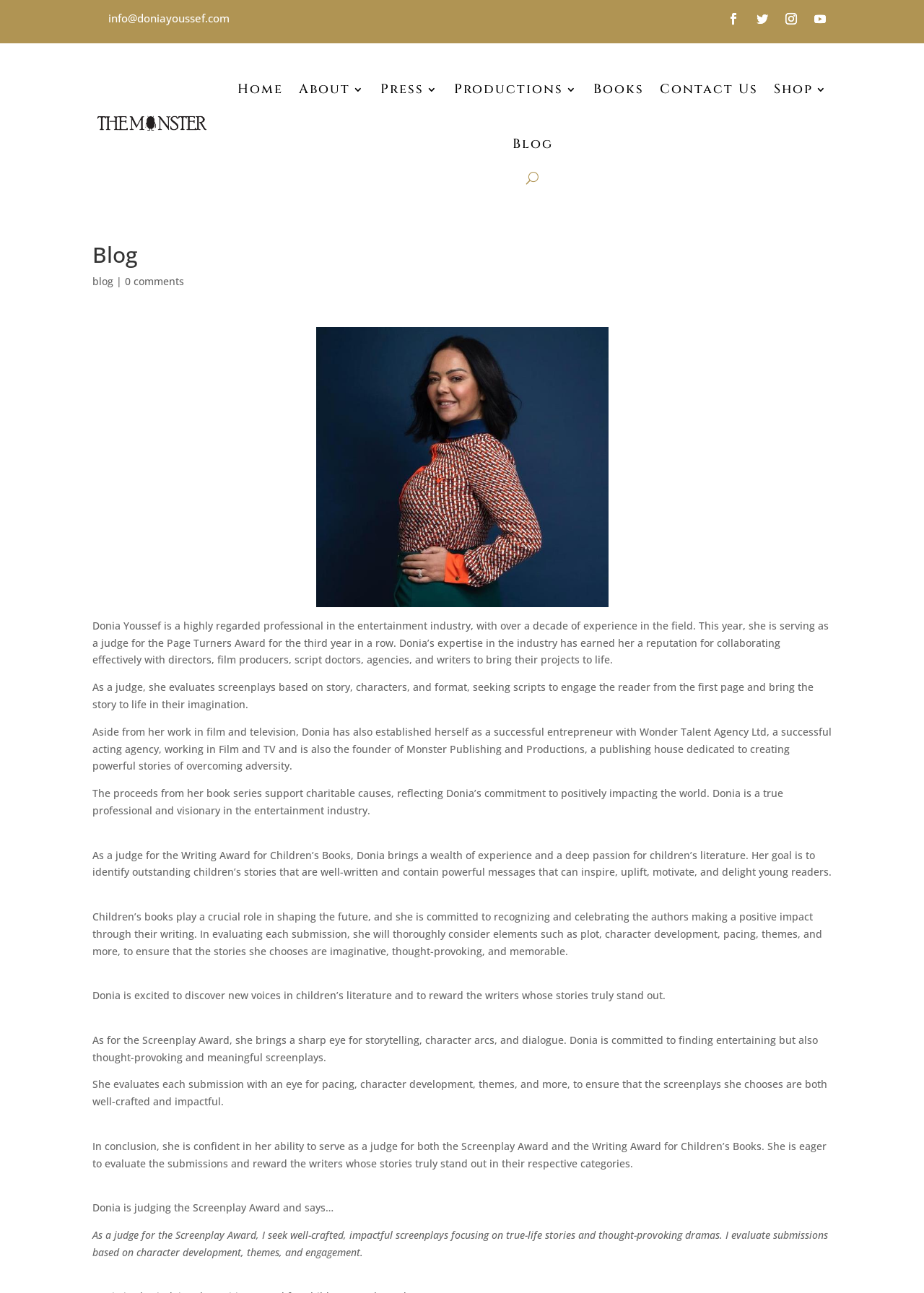Provide a one-word or brief phrase answer to the question:
What is Donia Youssef's profession?

Entertainment industry professional